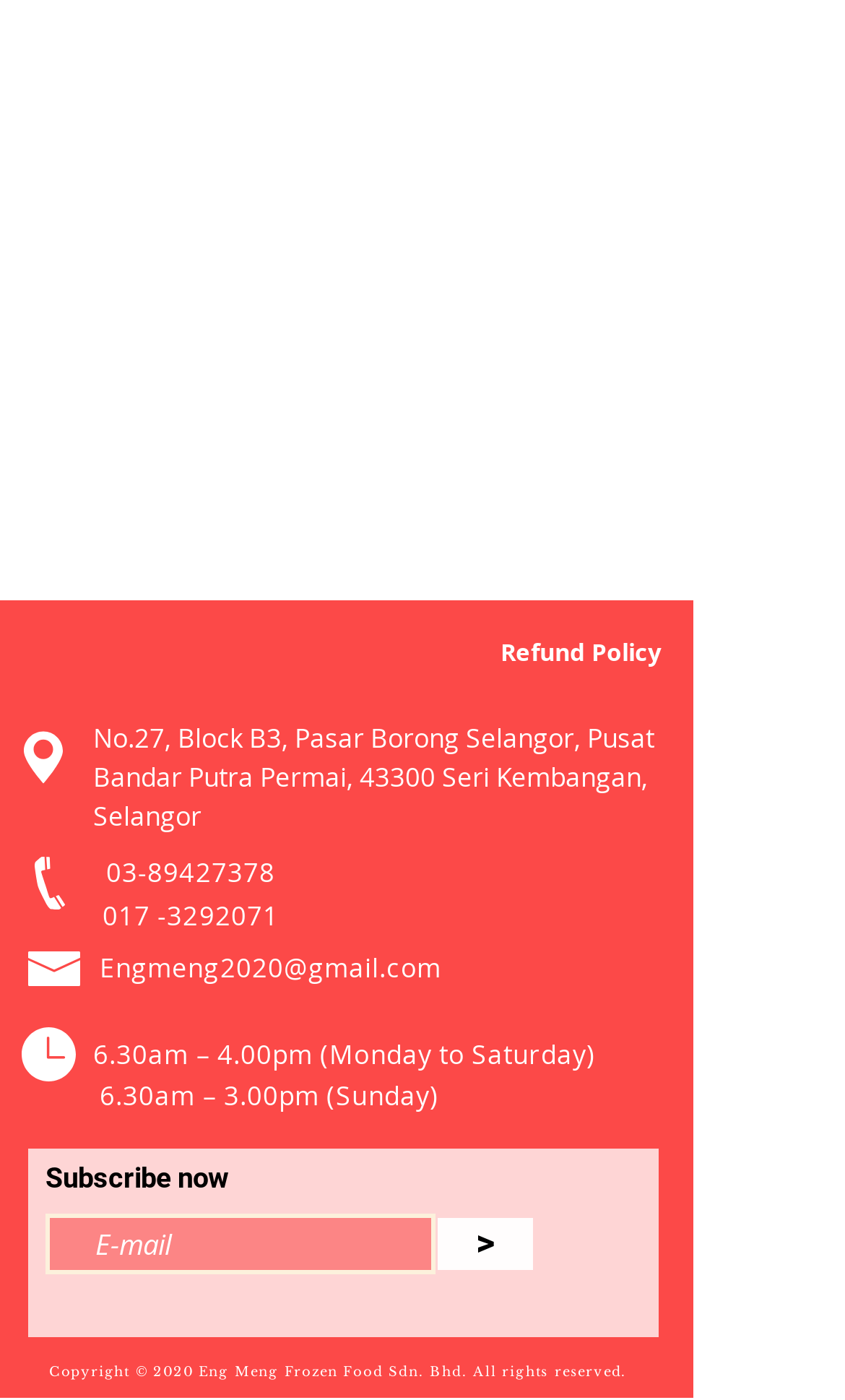Identify the bounding box coordinates of the element that should be clicked to fulfill this task: "Read the article by ARSHAD SHAHEEN". The coordinates should be provided as four float numbers between 0 and 1, i.e., [left, top, right, bottom].

None